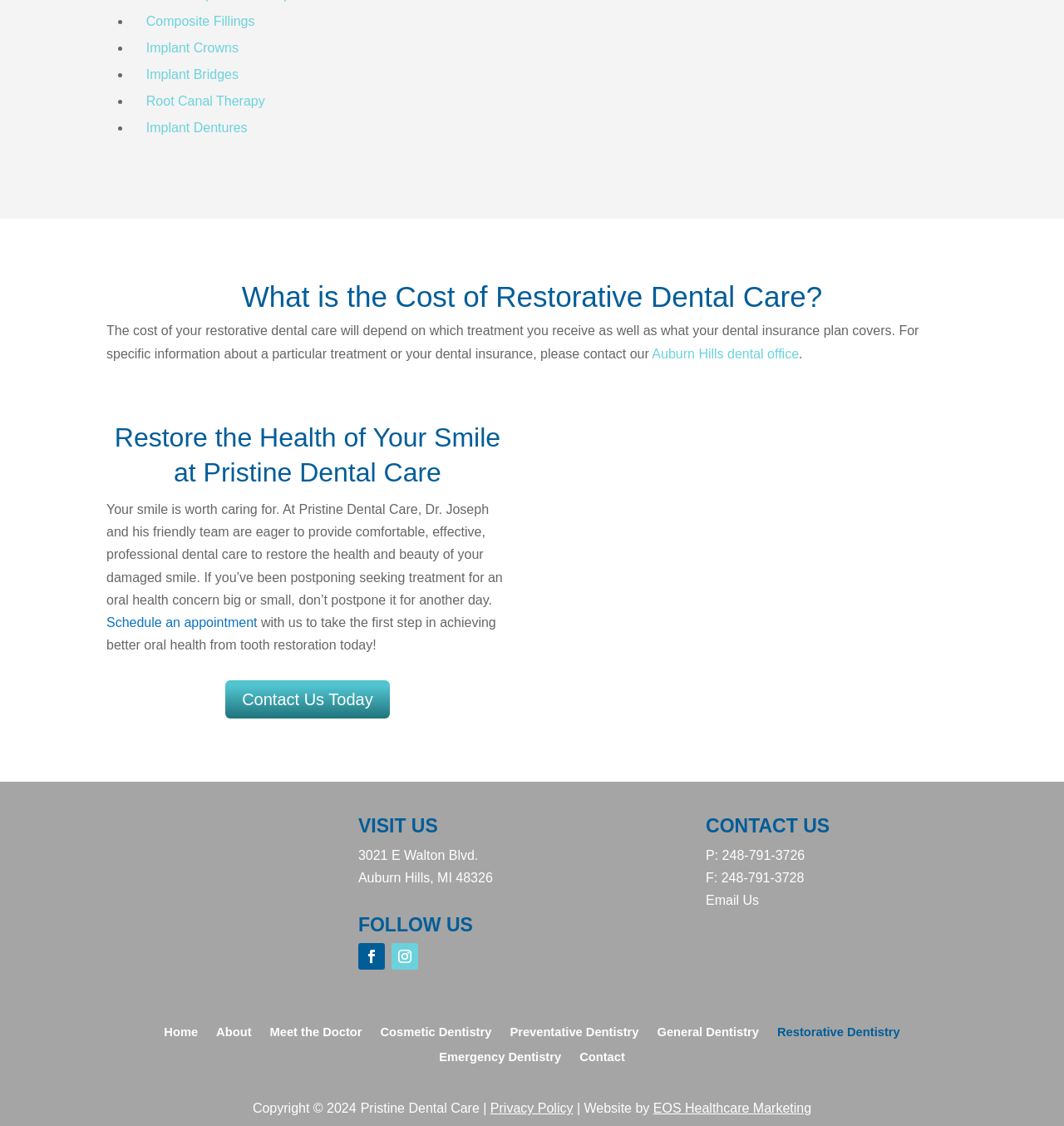What type of dentistry is mentioned on the page?
Using the image as a reference, give an elaborate response to the question.

I found the answer by looking at the links at the bottom of the page, which include 'Restorative Dentistry' as one of the options. This suggests that the page is related to restorative dentistry.